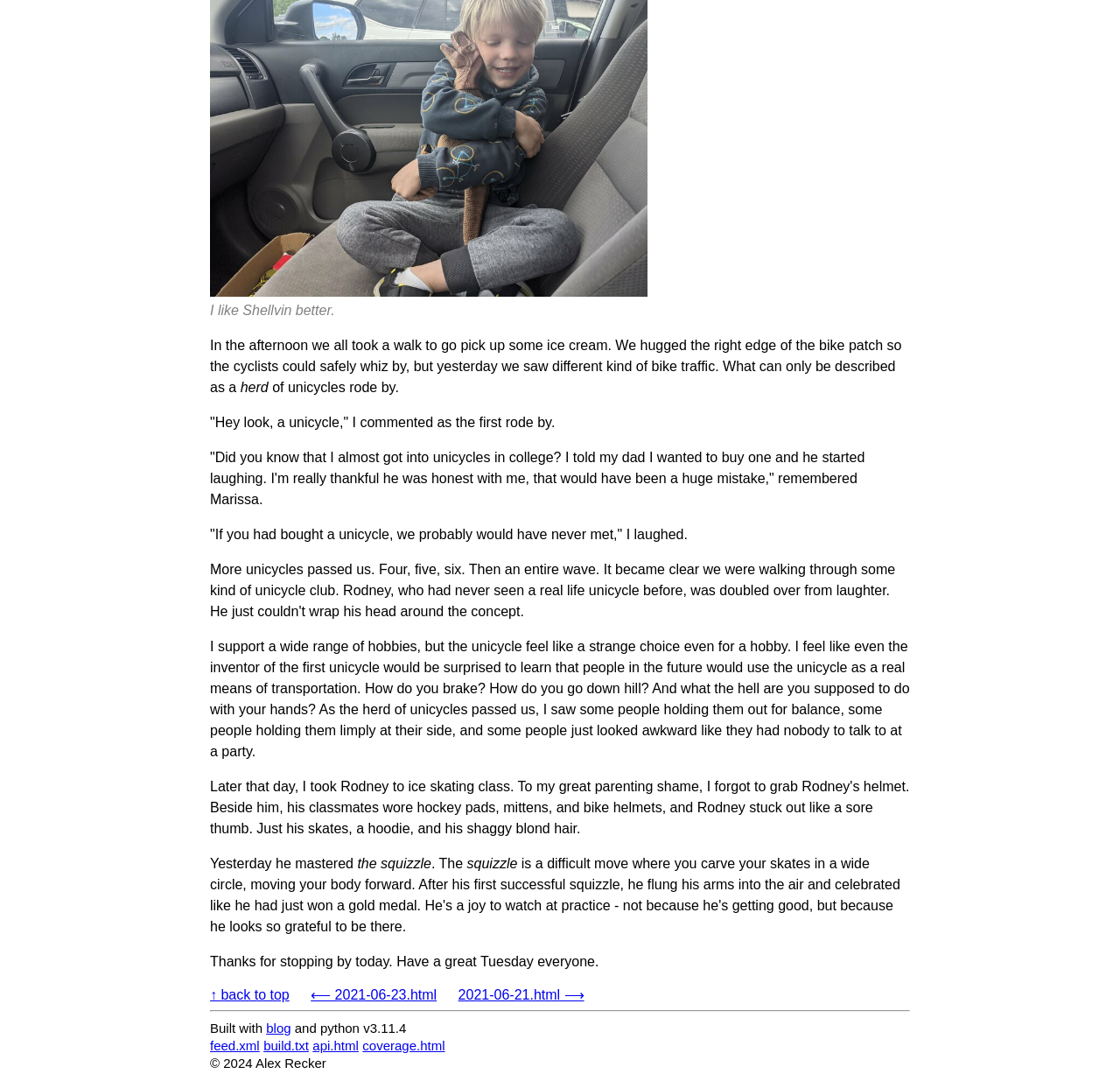How many links are there in the footer section?
Using the image, answer in one word or phrase.

5